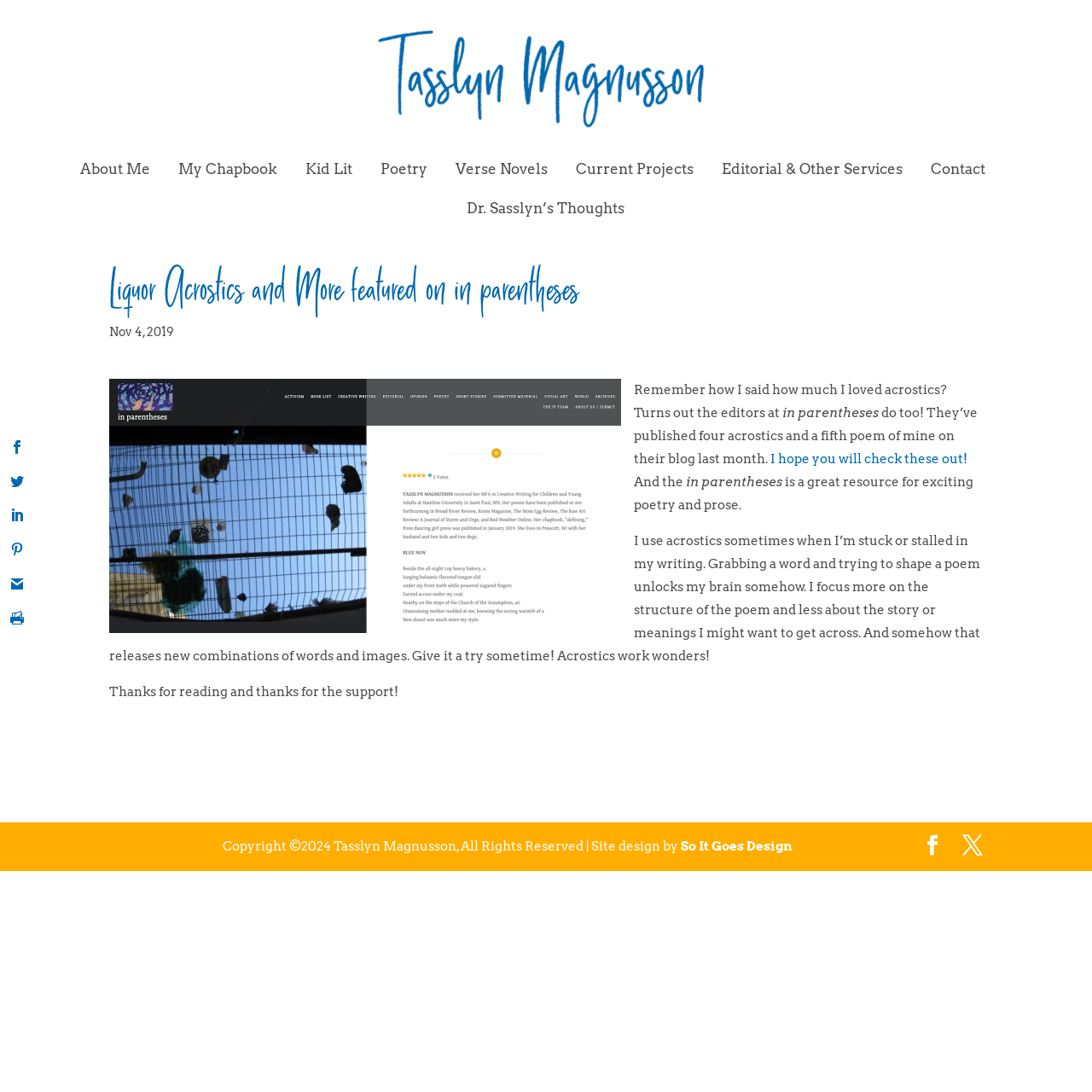Can you specify the bounding box coordinates of the area that needs to be clicked to fulfill the following instruction: "Visit the author's homepage"?

[0.34, 0.063, 0.66, 0.077]